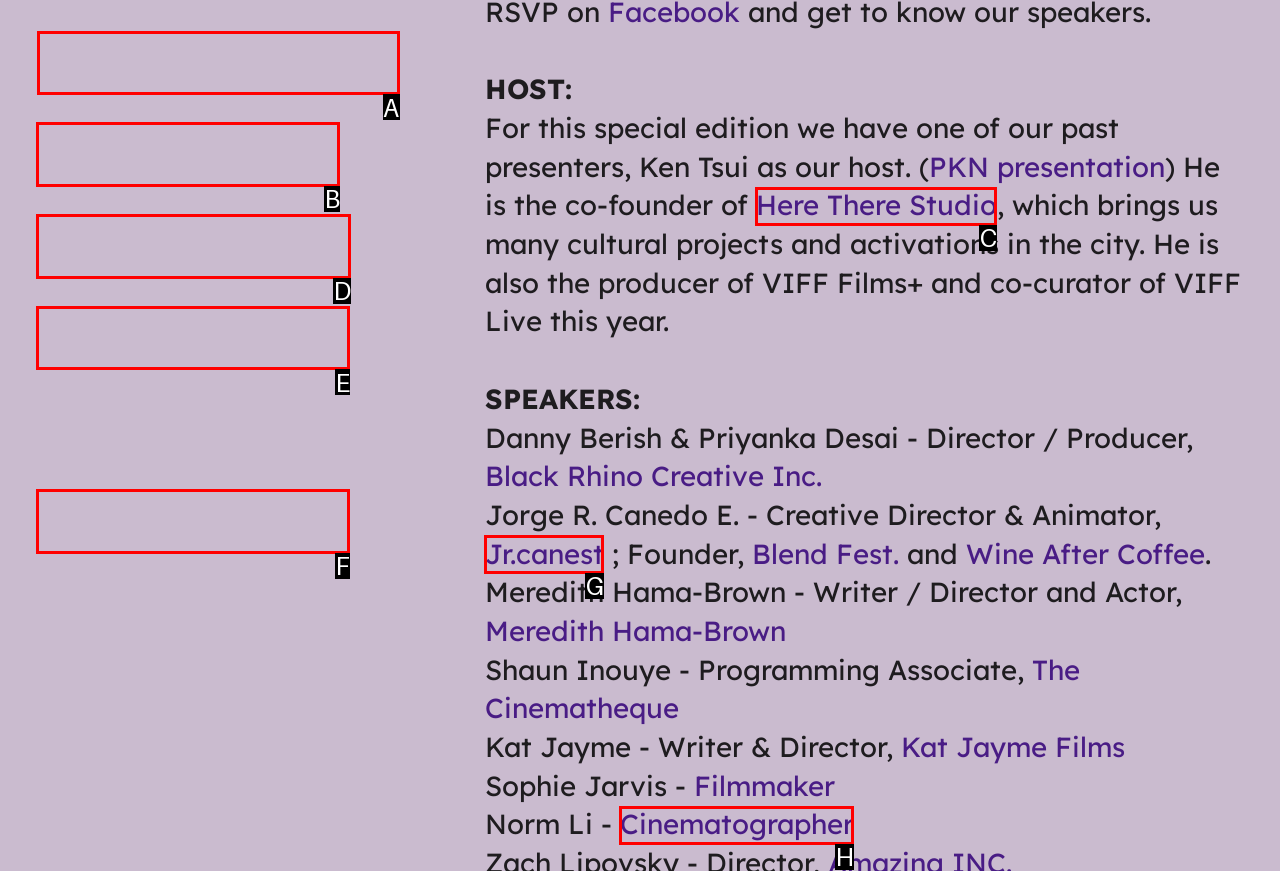Please identify the correct UI element to click for the task: Click on Vol. 51 link Respond with the letter of the appropriate option.

A